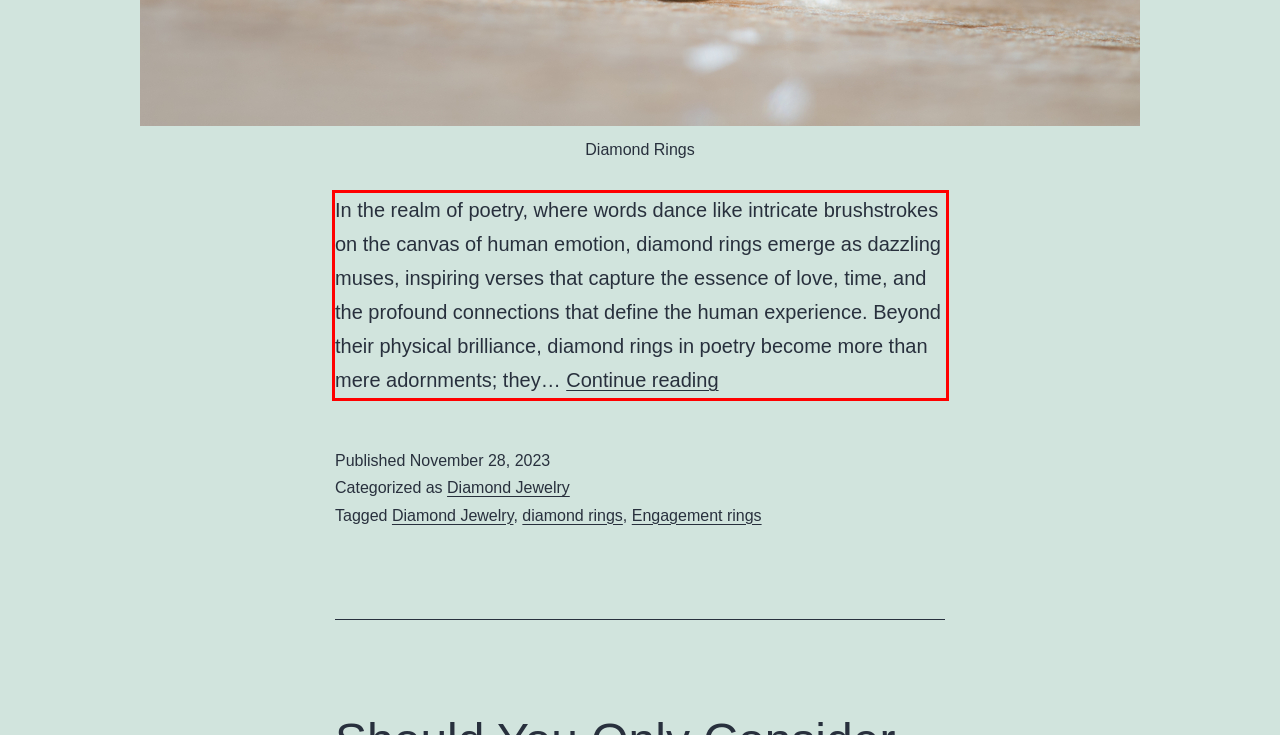Analyze the screenshot of the webpage and extract the text from the UI element that is inside the red bounding box.

In the realm of poetry, where words dance like intricate brushstrokes on the canvas of human emotion, diamond rings emerge as dazzling muses, inspiring verses that capture the essence of love, time, and the profound connections that define the human experience. Beyond their physical brilliance, diamond rings in poetry become more than mere adornments; they… Continue reading The Poetic Brilliance Of Diamond Rings: Verses Carved In Stone